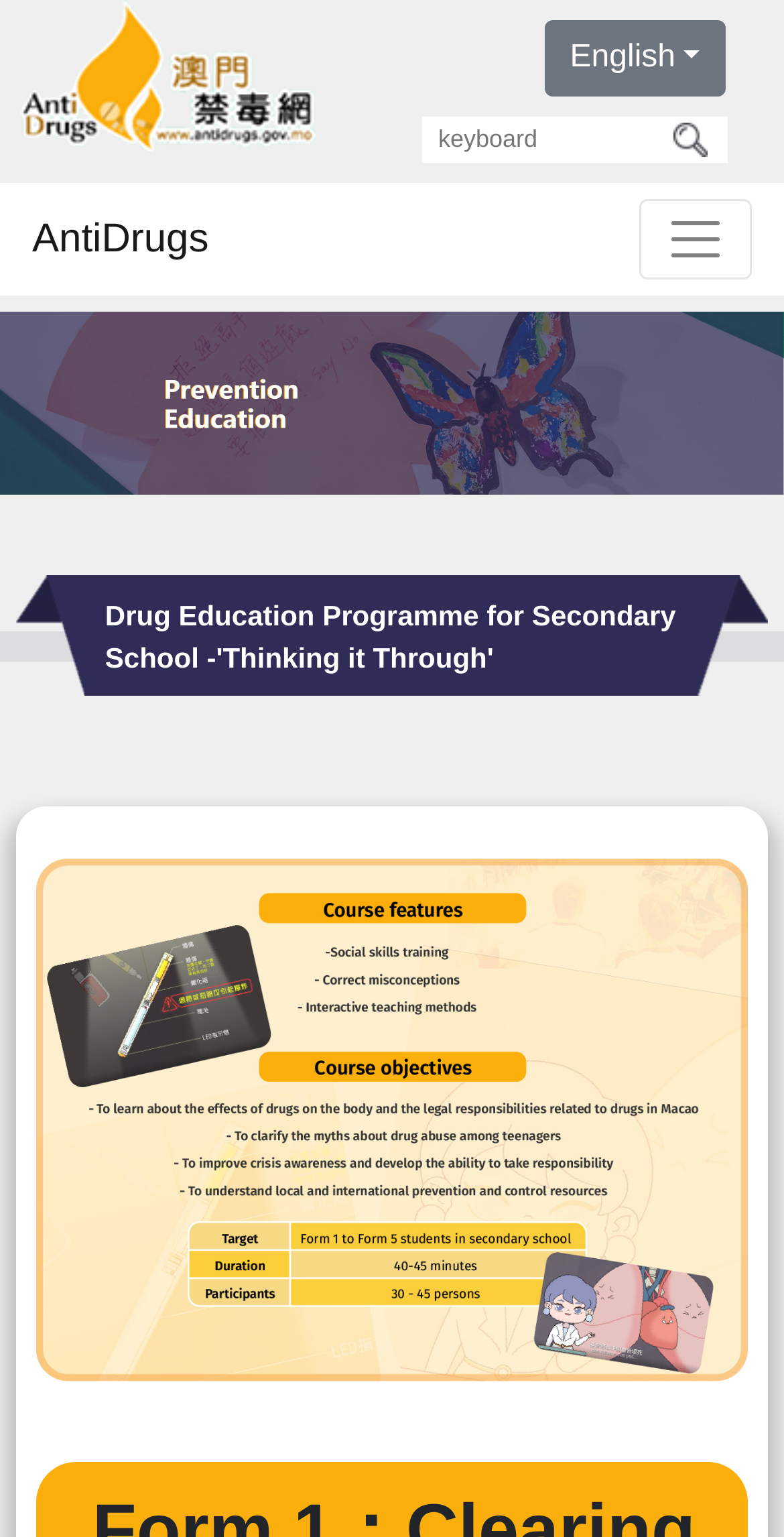What is the purpose of the 'Submit' button?
Analyze the image and deliver a detailed answer to the question.

I inferred this from the presence of a 'Submit' button and a textbox labeled 'keyboard', suggesting that the user needs to submit some input.